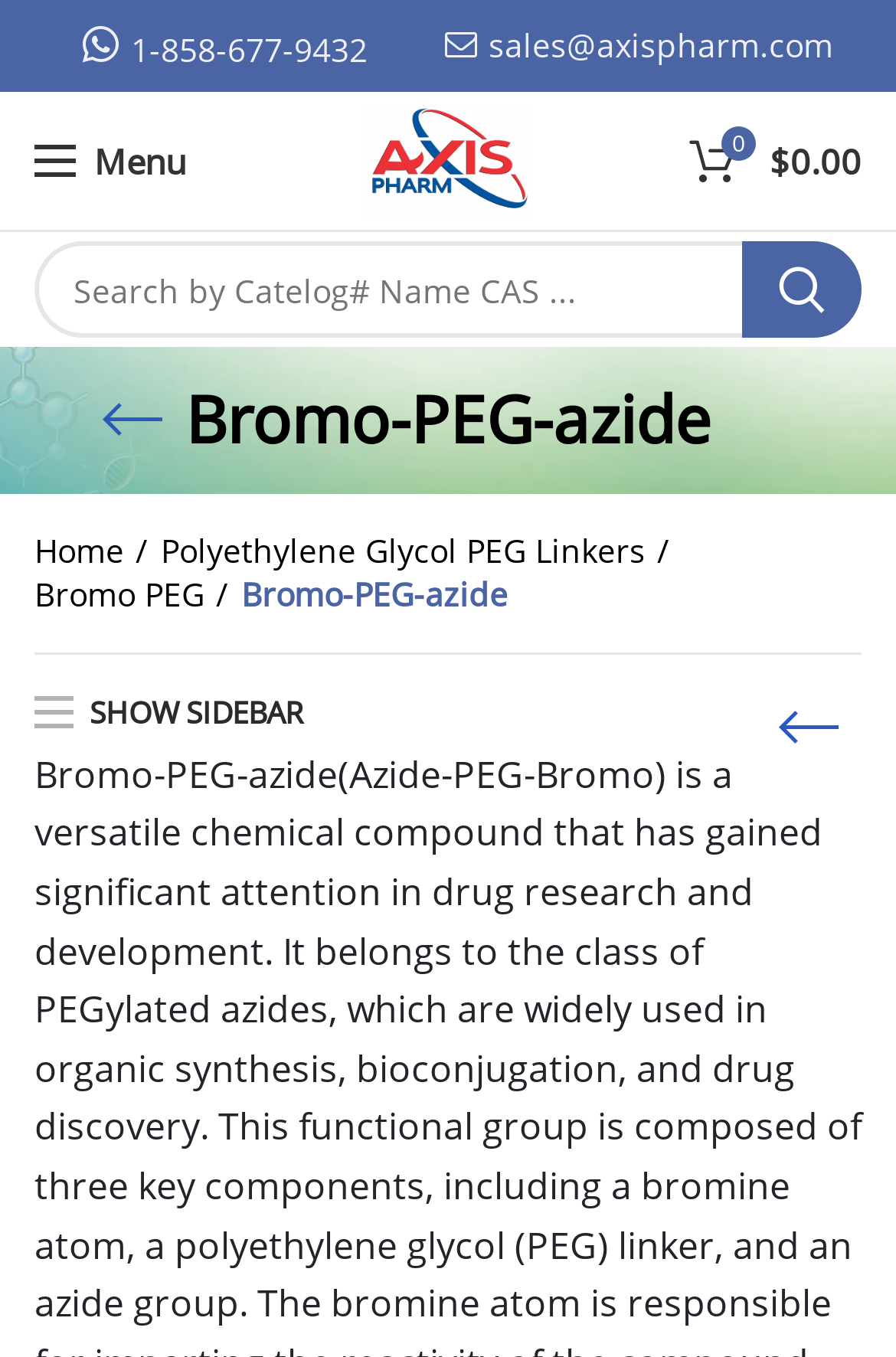Summarize the contents and layout of the webpage in detail.

The webpage is about Bromo-PEG-azide, a chemical compound used in drug research and development. At the top left corner, there is a link to a phone number and an email address. Next to it, there is a "Menu" link and the company logo "AxisPharm" with an image. On the right side, there is a shopping cart icon with a price of $0.00.

Below the top section, there is a search bar that allows users to search by catalog number, name, or CAS number. The search bar has a search button with a magnifying glass icon. 

The main content of the webpage is divided into two sections. On the left side, there are links to navigate to different pages, including "Home", "Polyethylene Glycol PEG Linkers", and "Bromo PEG". On the right side, there is a heading that reads "Bromo-PEG-azide" and two paragraphs of text that provide information about the chemical compound. There is also a "SHOW SIDEBAR" button and another instance of the company logo. At the bottom right corner, there is a social media link with a Facebook icon.